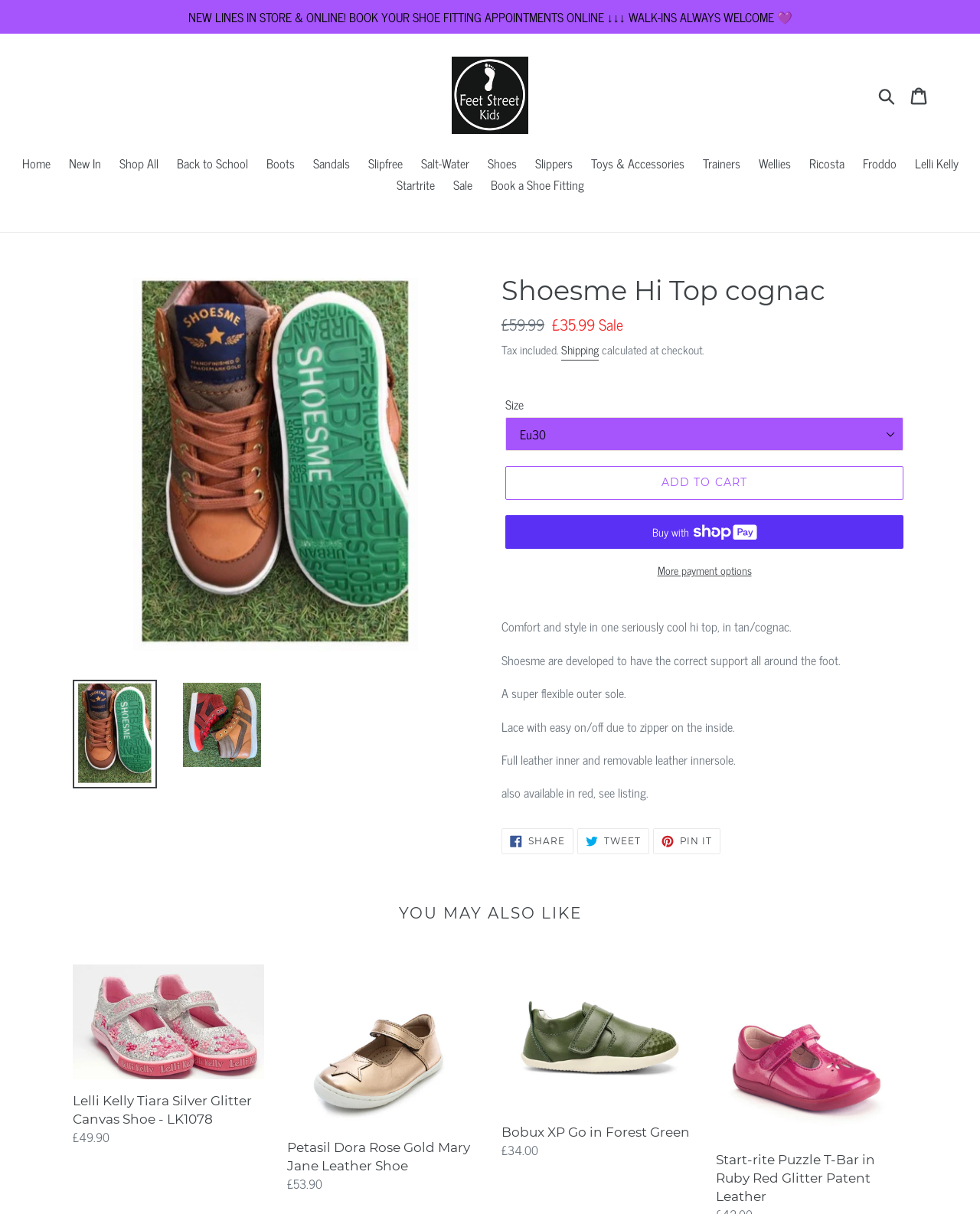Please examine the image and provide a detailed answer to the question: What is the sale price of the shoe?

I found the answer by looking at the description list detail element that says 'Sale price £35.99' which is likely the discounted price of the shoe.